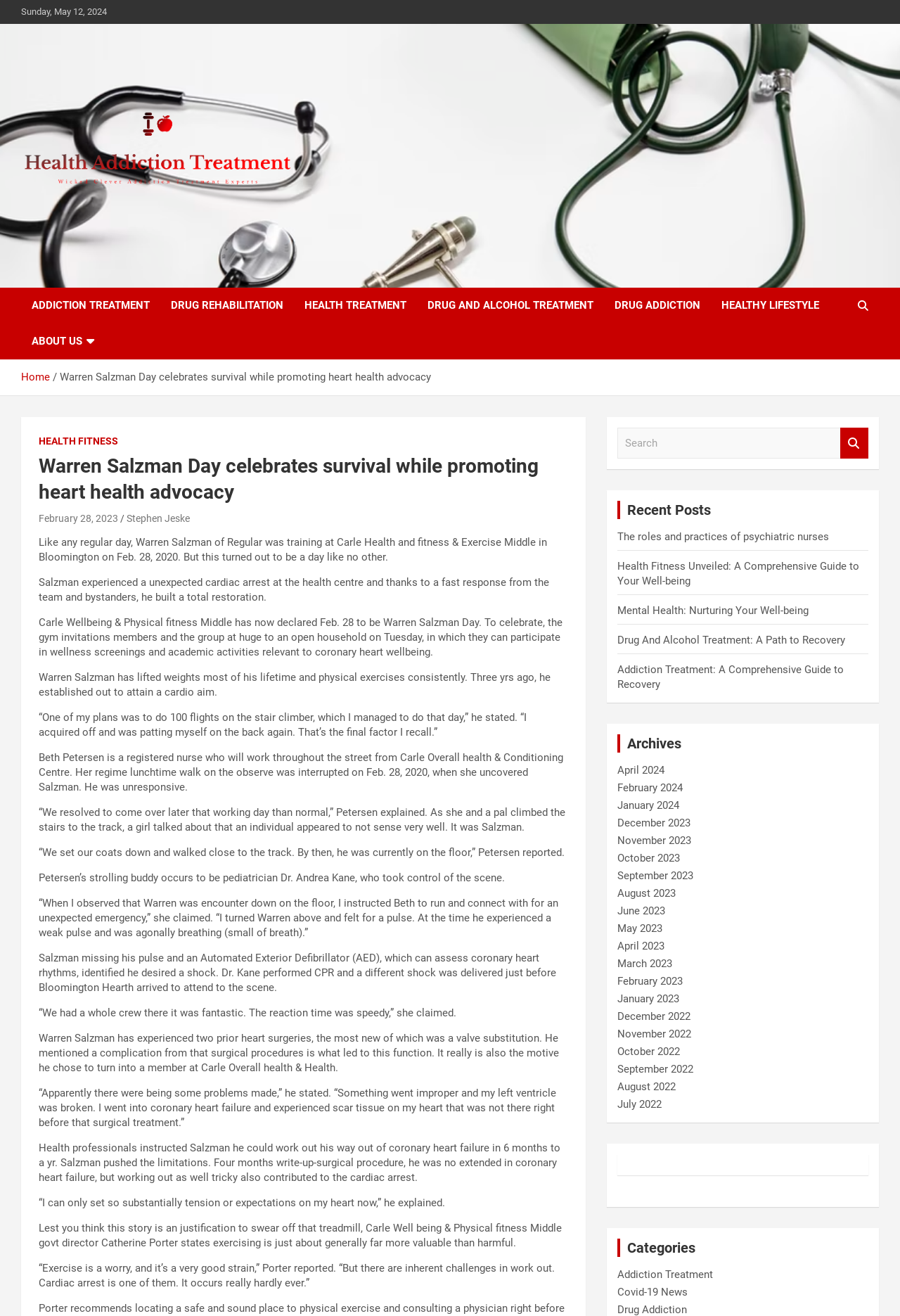What is the date of Warren Salzman Day?
From the screenshot, supply a one-word or short-phrase answer.

February 28